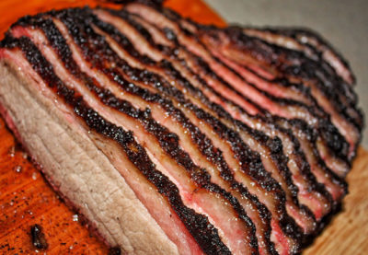Where is Panther City BBQ located?
From the details in the image, provide a complete and detailed answer to the question.

The caption states that Panther City BBQ is renowned for its dedication to authentic barbecue and quality ingredients, and it is located in Fort Worth, which is the answer to the question.